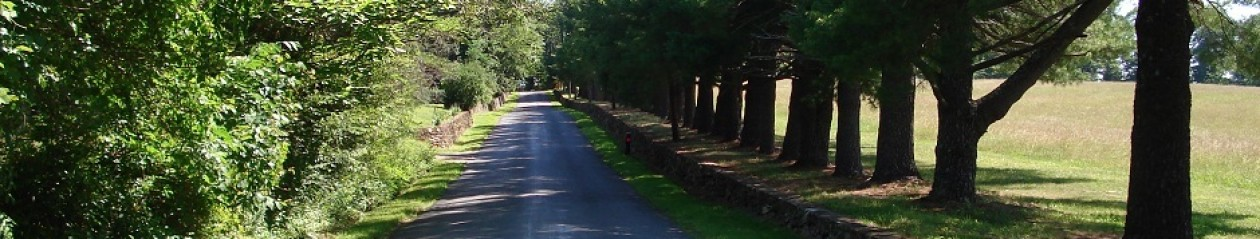What is the atmosphere along the asphalt?
Using the image, answer in one word or phrase.

Peaceful